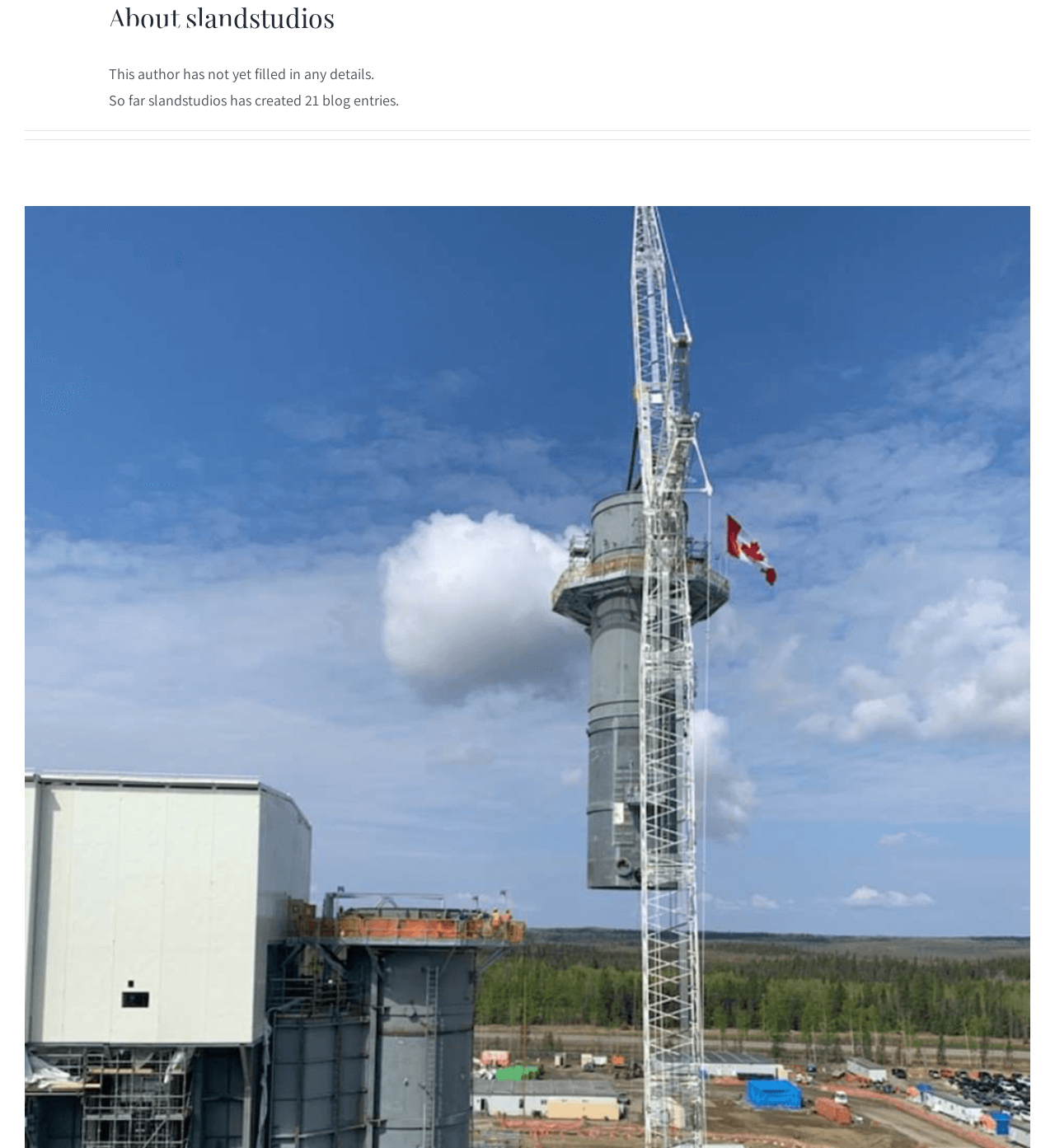Show the bounding box coordinates of the element that should be clicked to complete the task: "Go to Top".

[0.904, 0.87, 0.941, 0.905]